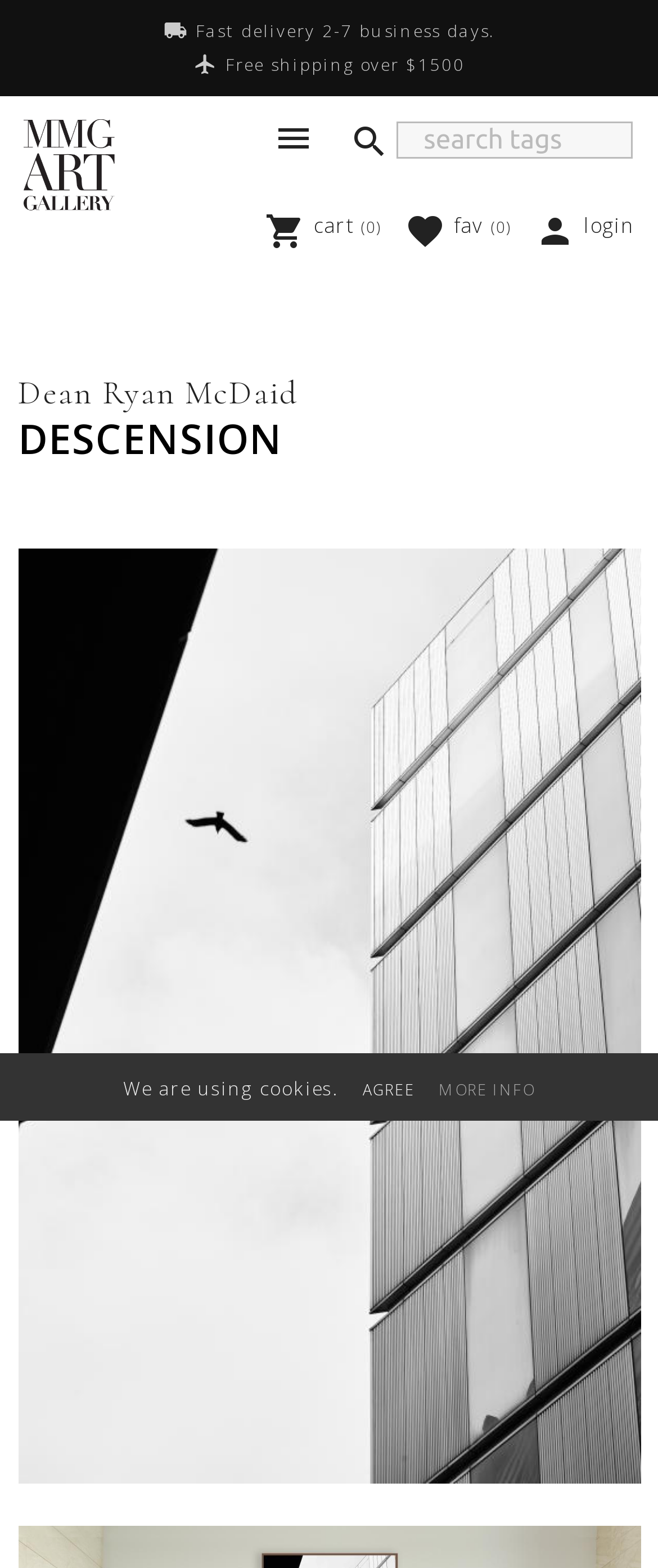Respond to the following question with a brief word or phrase:
What is the shipping policy?

Free shipping over $1500